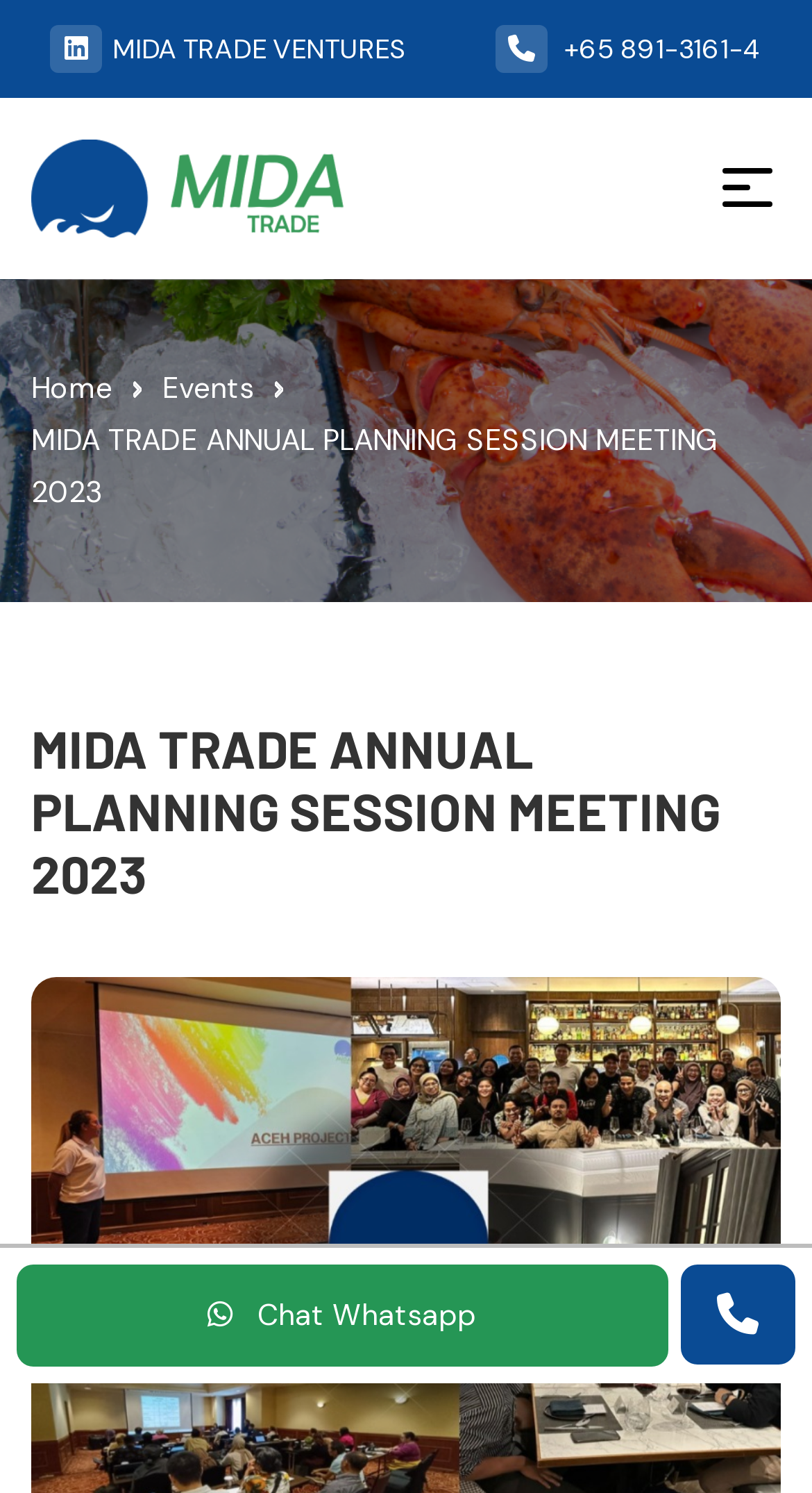Analyze and describe the webpage in a detailed narrative.

The webpage appears to be the official website of Mida Trade, a leading seafood trading company. At the top left corner, there is a link to "MIDA TRADE VENTURES" and a phone number "+65 891-3161-4" positioned next to it. Below these elements, there is a header section that spans the entire width of the page, containing a link to "Mida Trade" with a corresponding image of the company's logo. To the right of the logo, there is a button with an image, but its purpose is unclear.

The main navigation menu is located below the header section, consisting of three links: "Home", "Events", and "MIDA TRADE ANNUAL PLANNING SESSION MEETING 2023". Each link has a small image accompanying it. The "MIDA TRADE ANNUAL PLANNING SESSION MEETING 2023" link is the longest and takes up most of the width of the page.

Further down the page, there is a large heading that reads "MIDA TRADE ANNUAL PLANNING SESSION MEETING 2023", which suggests that the page is focused on this specific event. At the bottom of the page, there are three links: "Chat Whatsapp", an empty link, and another link with an image. The "Chat Whatsapp" link is positioned near the bottom left corner, while the other two links are closer to the bottom right corner.